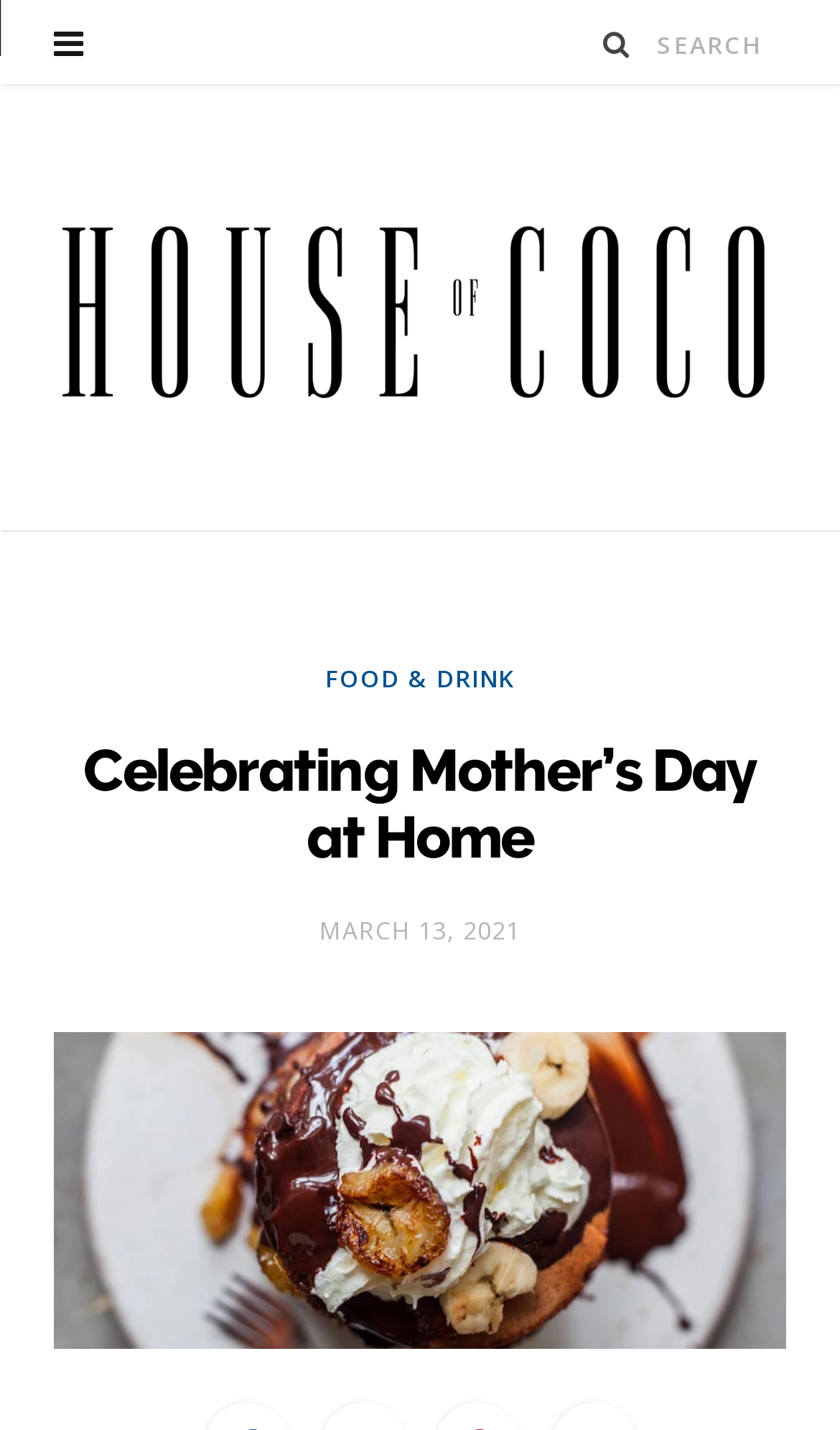Refer to the image and provide a thorough answer to this question:
Is there a search function on the webpage?

I noticed a search box and a 'Search' button at the top of the webpage, which suggests that users can search for content on the website.